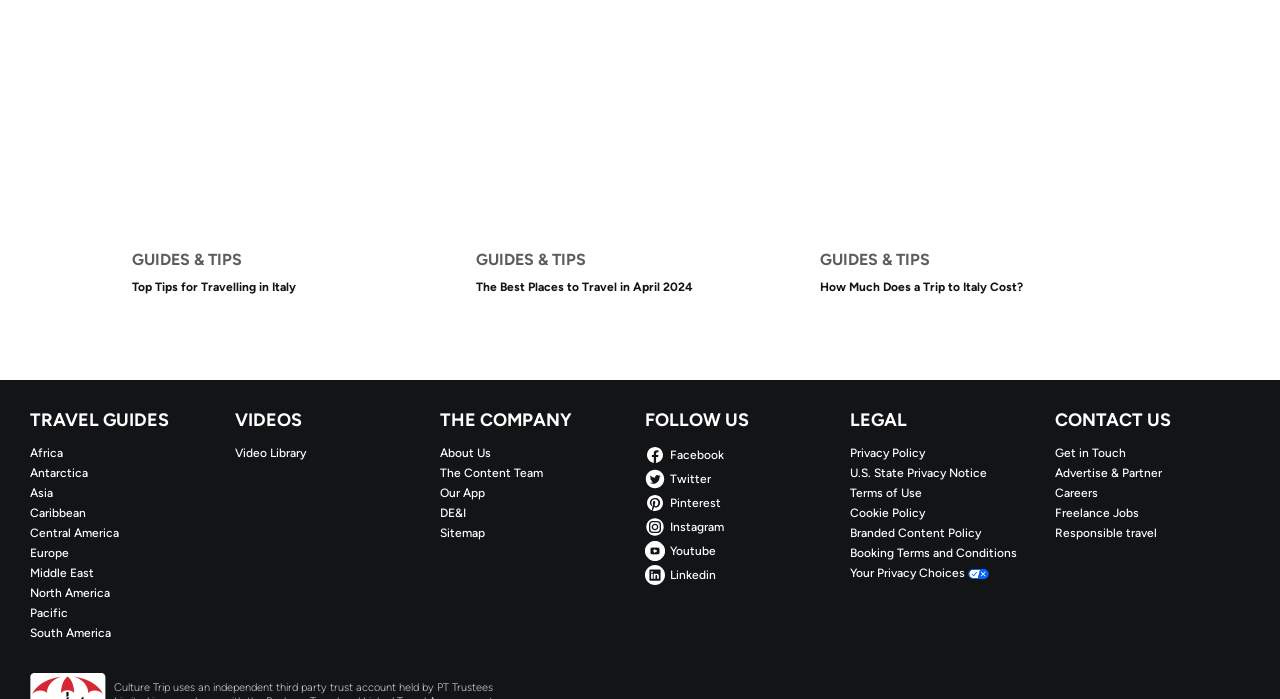What is the purpose of the CONTACT US section?
Provide a thorough and detailed answer to the question.

The CONTACT US section contains links to get in touch with the company, advertise and partner, careers, freelance jobs, and responsible travel, which suggests that this section is intended for users to contact the company for various purposes.